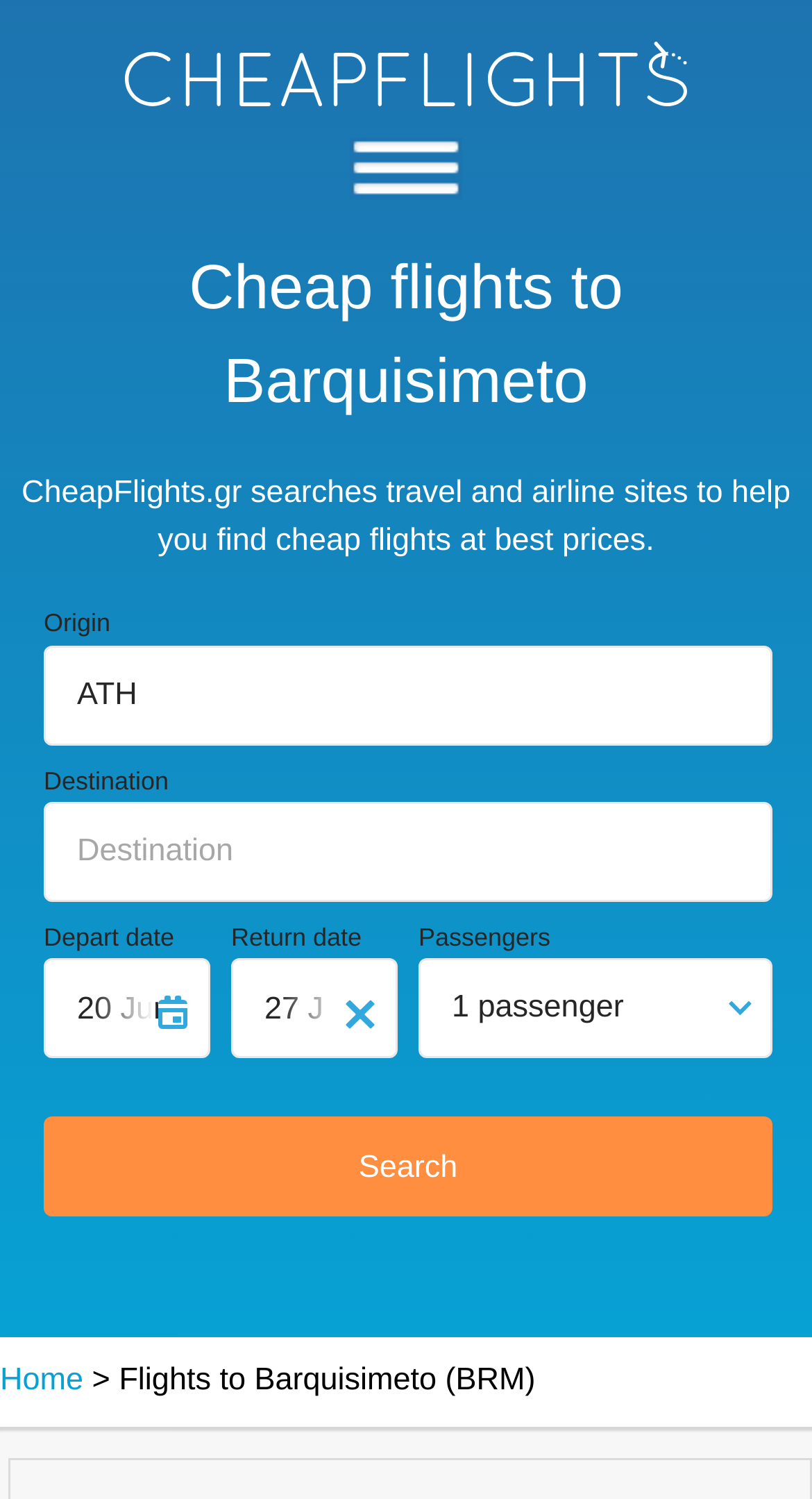Provide a brief response in the form of a single word or phrase:
What action can be performed by clicking the button?

Search